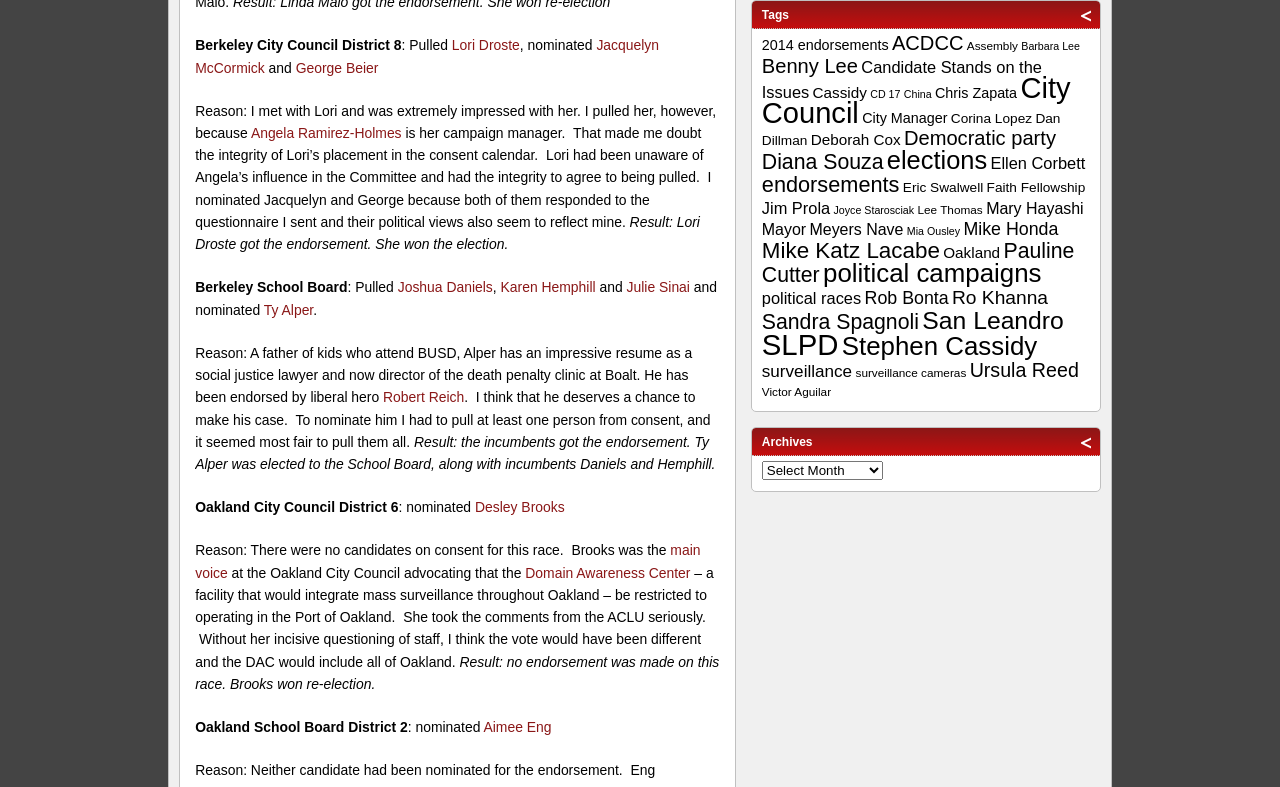Who was the main voice advocating for the restriction of the Domain Awareness Center?
Using the image as a reference, give a one-word or short phrase answer.

Desley Brooks